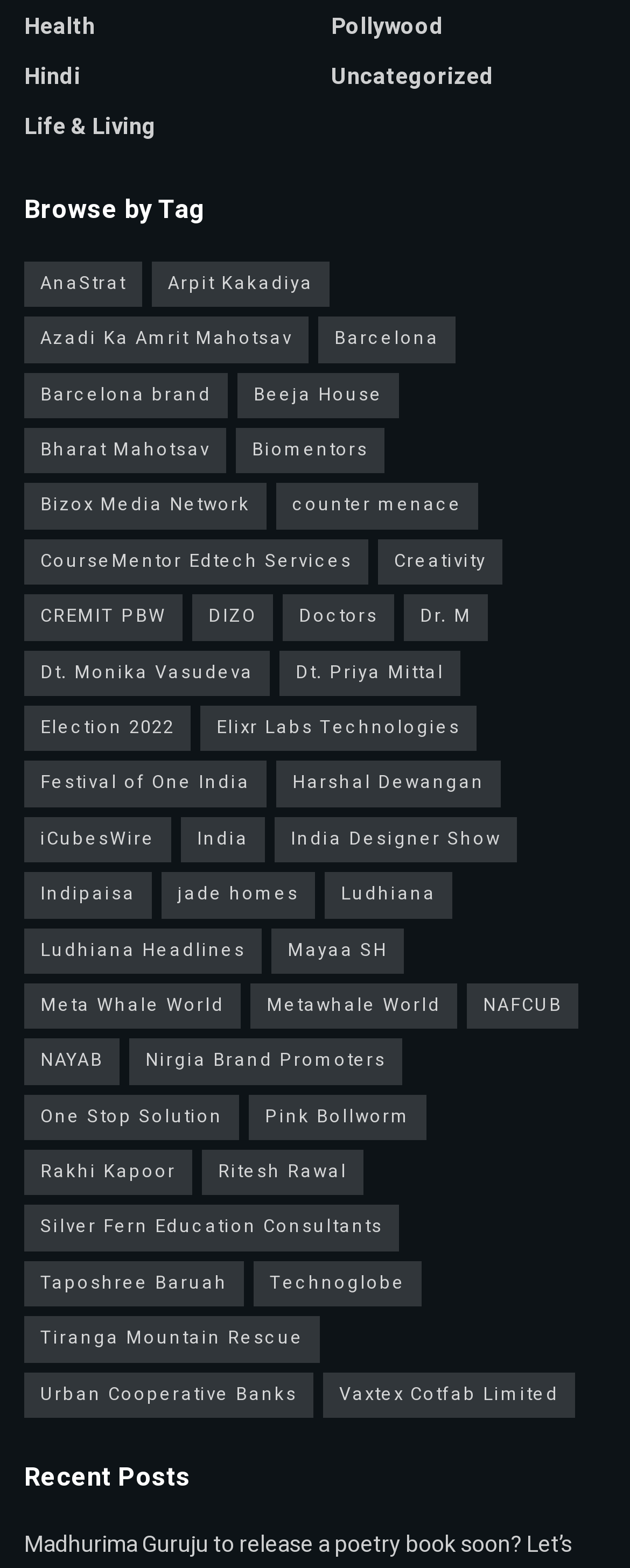Based on the image, please elaborate on the answer to the following question:
How many tags are available on this webpage?

I counted the number of links under the 'Browse by Tag' heading and found that there are more than 50 tags available on this webpage.